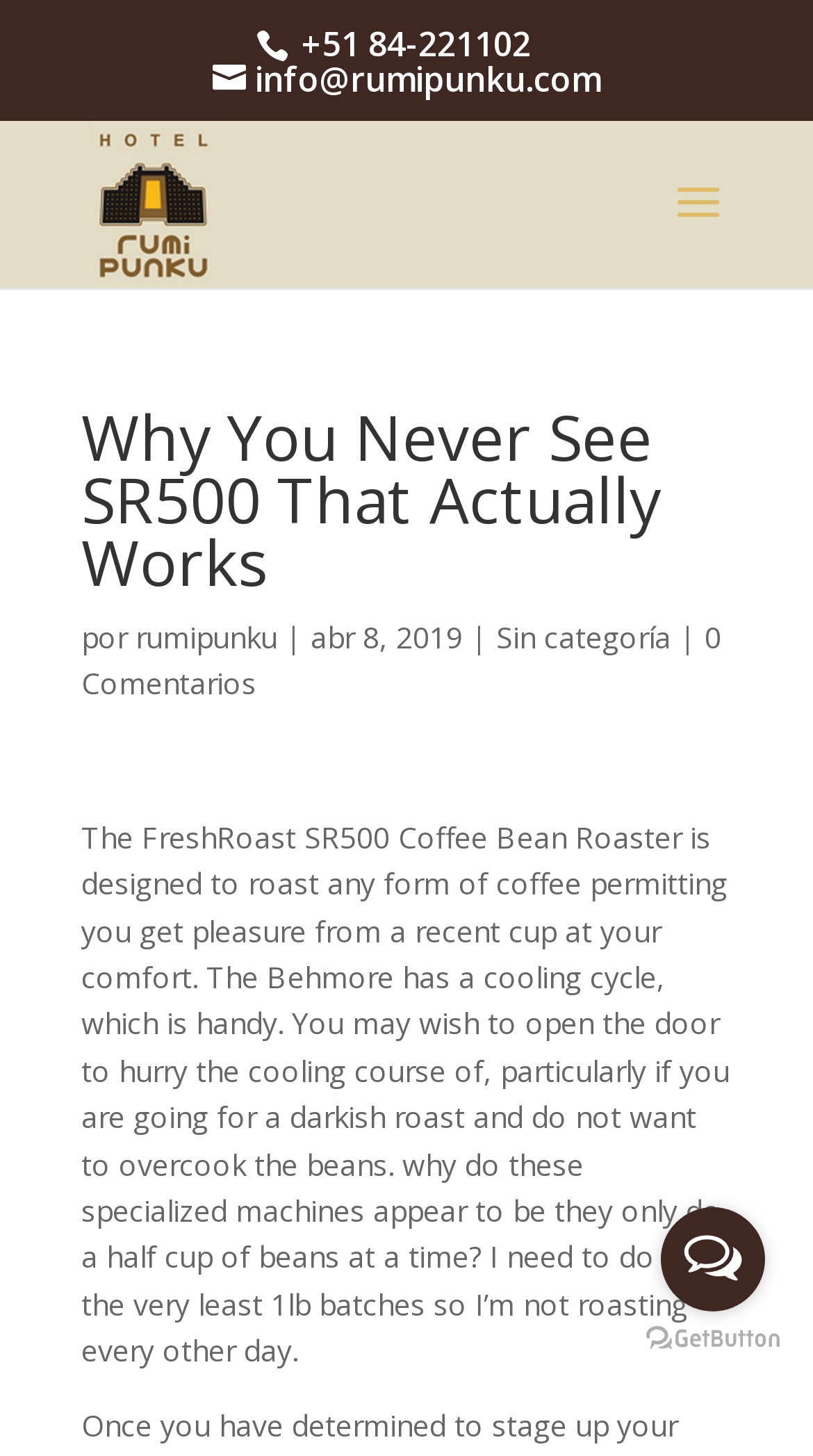Please reply with a single word or brief phrase to the question: 
What is the name of the hotel?

Hotel Rumi Punku